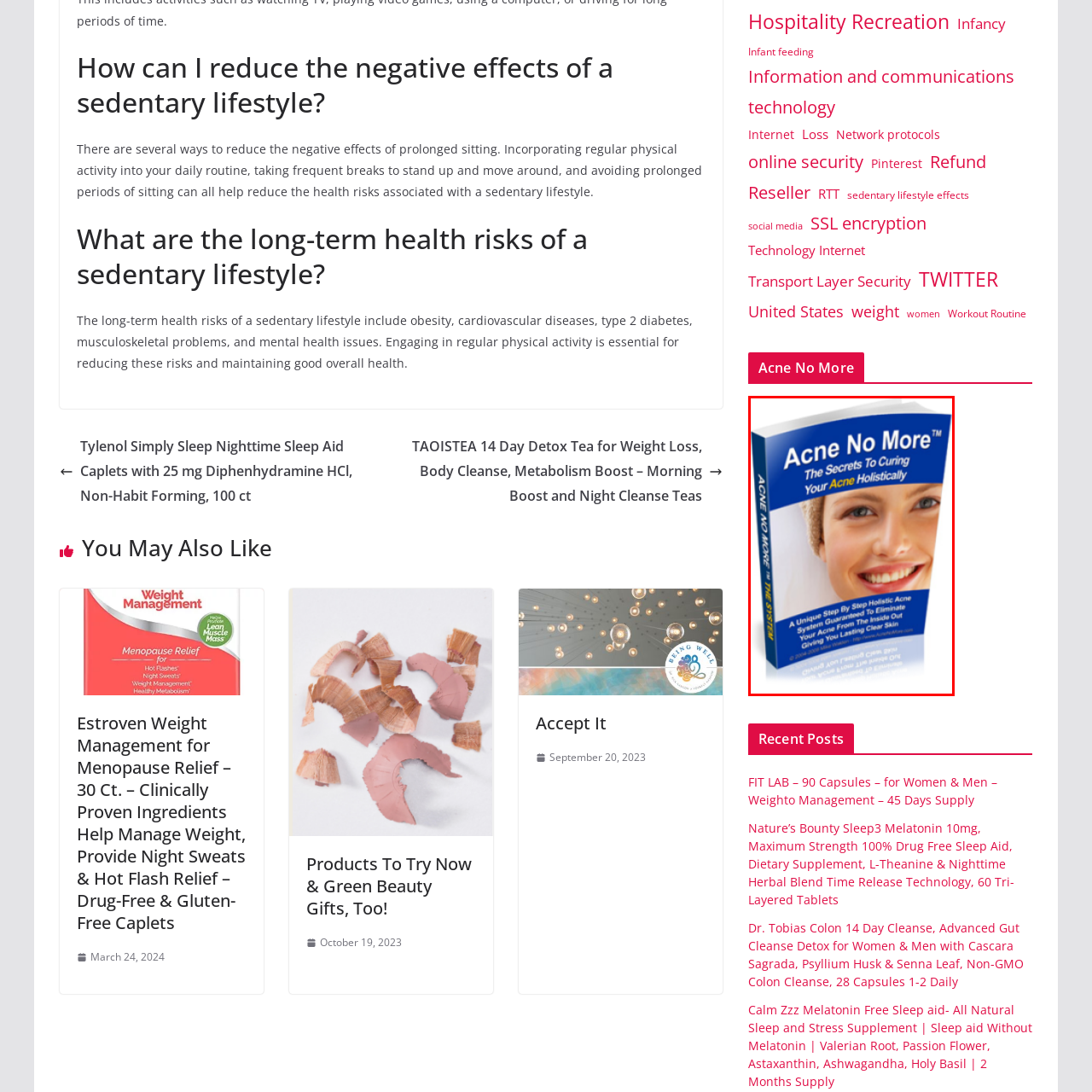Explain thoroughly what is happening in the image that is surrounded by the red box.

The image features the book cover for "Acne No More™," which is presented as a unique step-by-step holistic acne treatment system. The cover prominently displays the title along with a subtitle emphasizing its focus on curing acne holistically. It features the smiling face of a young woman, suggesting confidence and clear skin, alongside a visually appealing design that combines bright colors and an engaging layout. This book claims to provide insights and methods to eliminate acne from the inside out, promising lasting clear skin for those who follow its guidance. Overall, the image conveys a message of hope and achievable results for individuals struggling with acne.